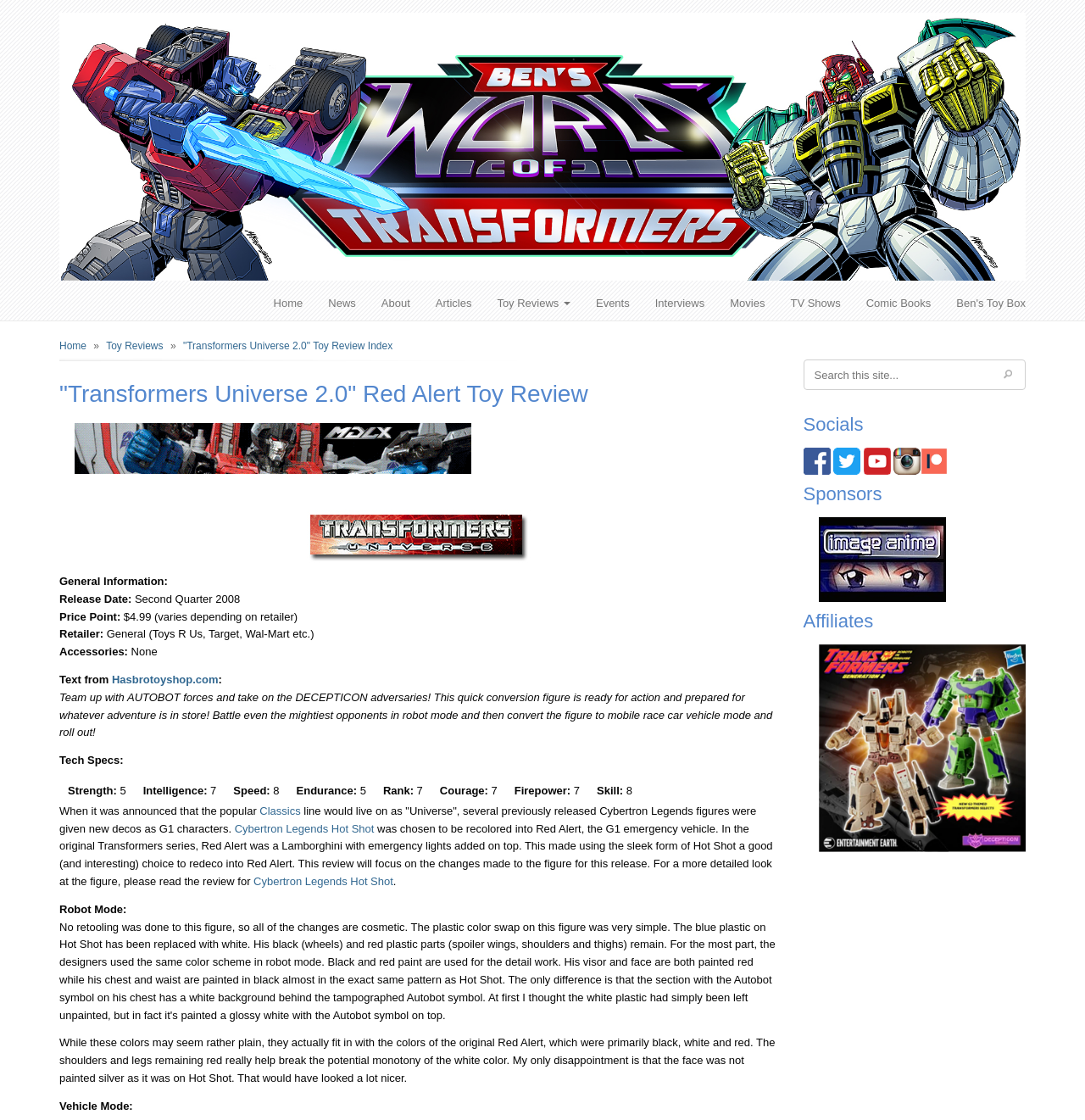Determine the bounding box coordinates of the element's region needed to click to follow the instruction: "Visit the 'Toy Reviews' page". Provide these coordinates as four float numbers between 0 and 1, formatted as [left, top, right, bottom].

[0.446, 0.256, 0.537, 0.286]